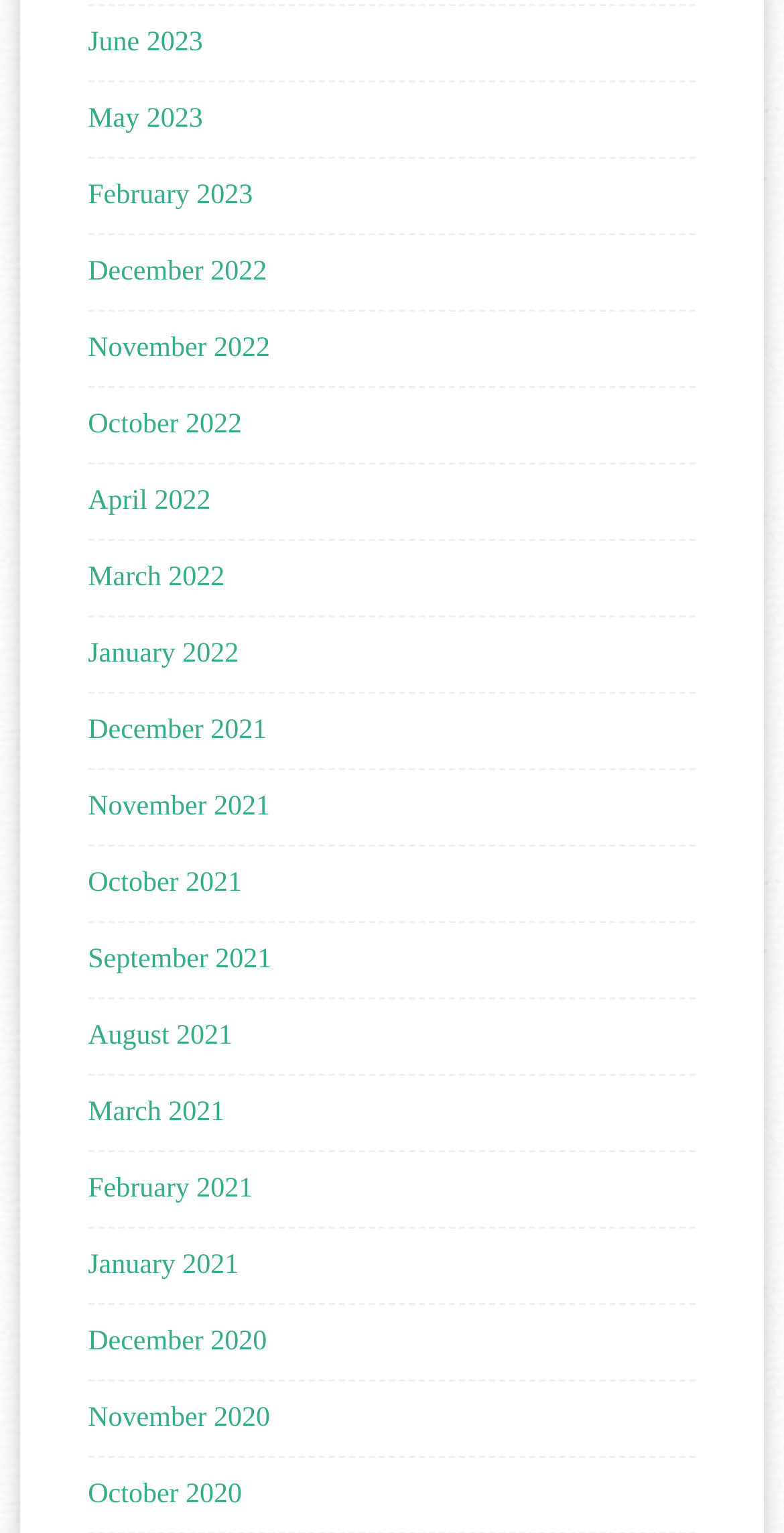Please analyze the image and provide a thorough answer to the question:
How many months are listed on the webpage?

I counted the number of links on the webpage, each representing a month, and found 24 links, ranging from June 2023 to October 2020.